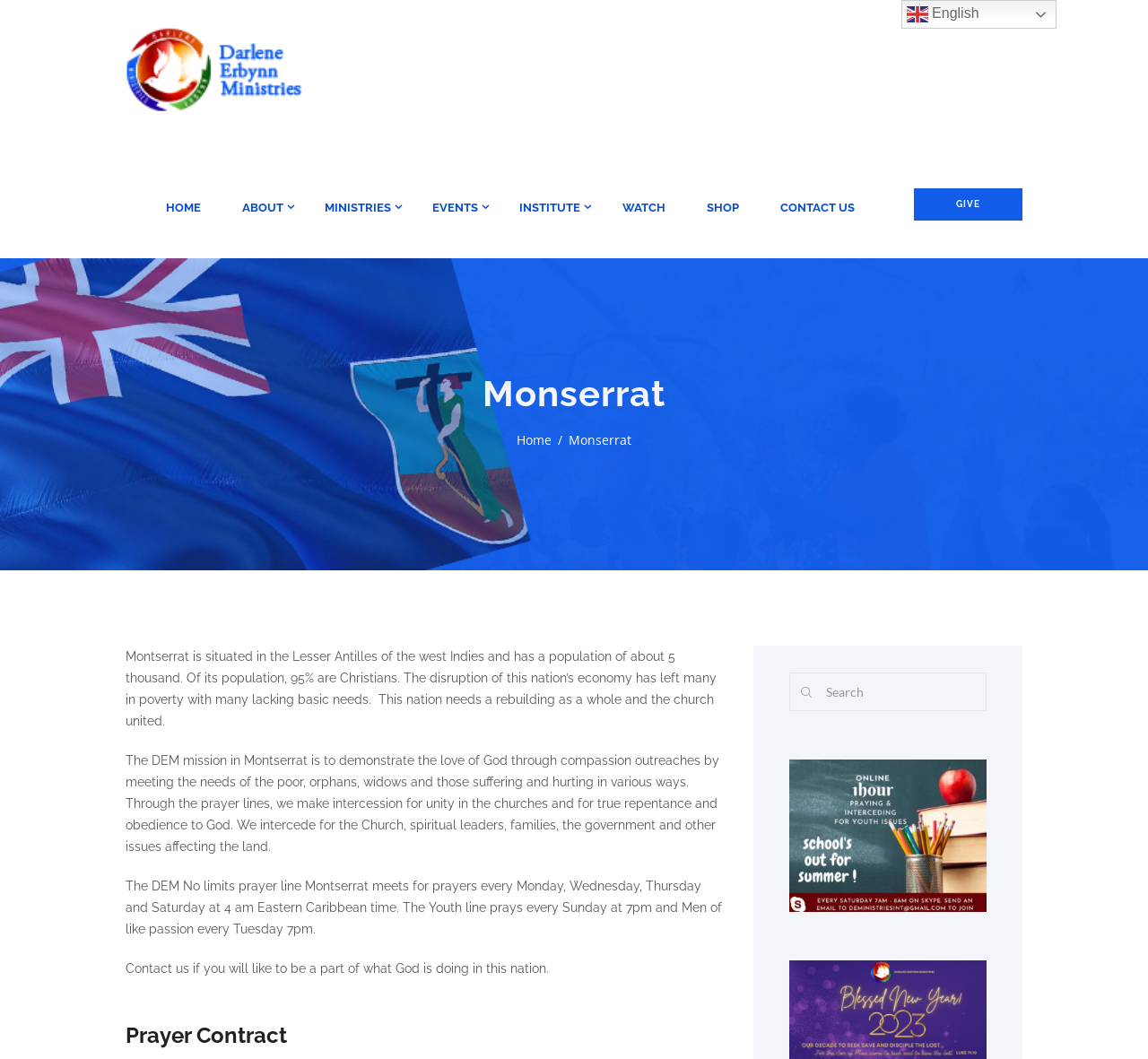Identify the bounding box for the described UI element: "About".

[0.211, 0.178, 0.247, 0.214]